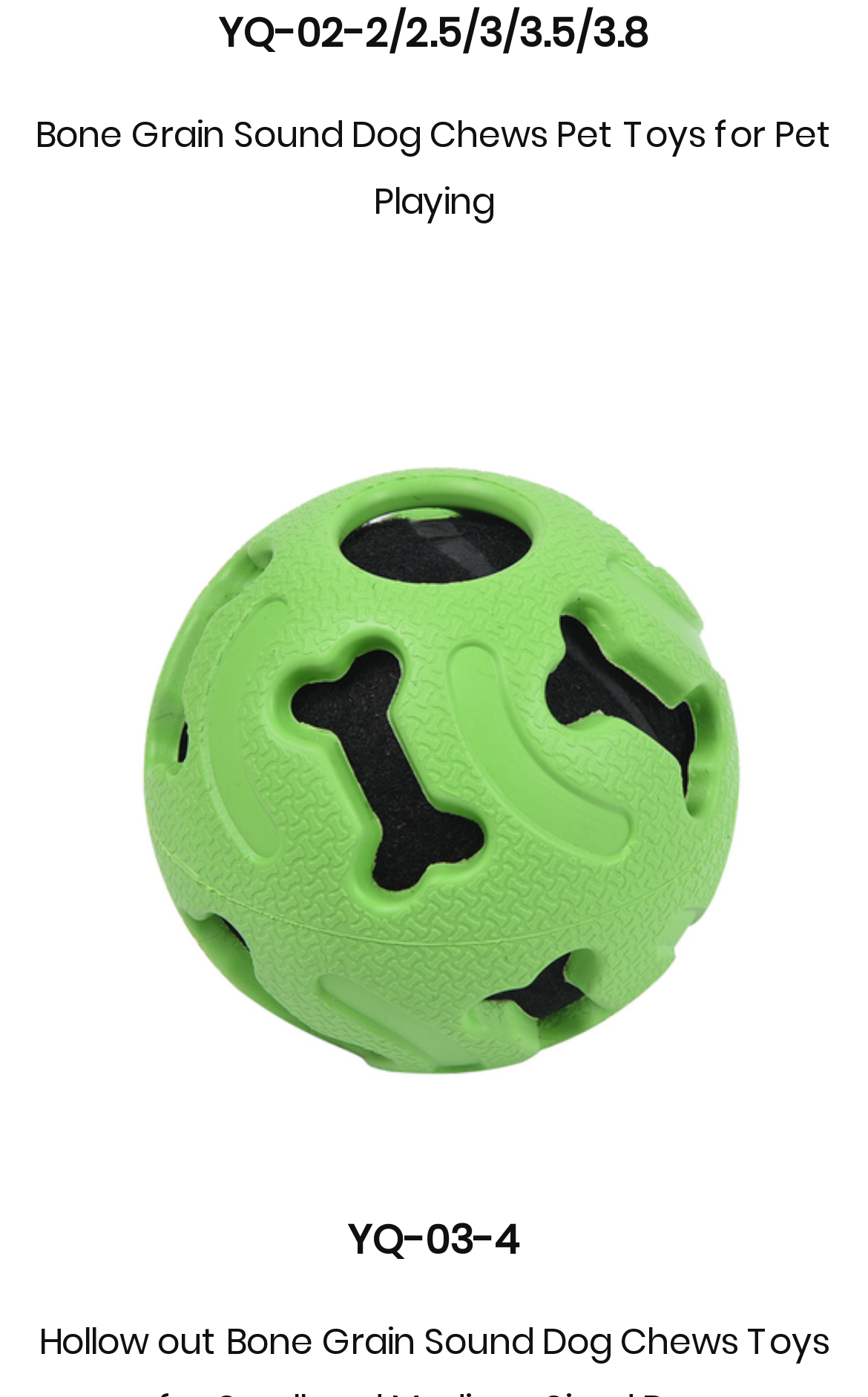Provide a one-word or brief phrase answer to the question:
What is the name of the pet toy?

Bone Grain Sound Dog Chews